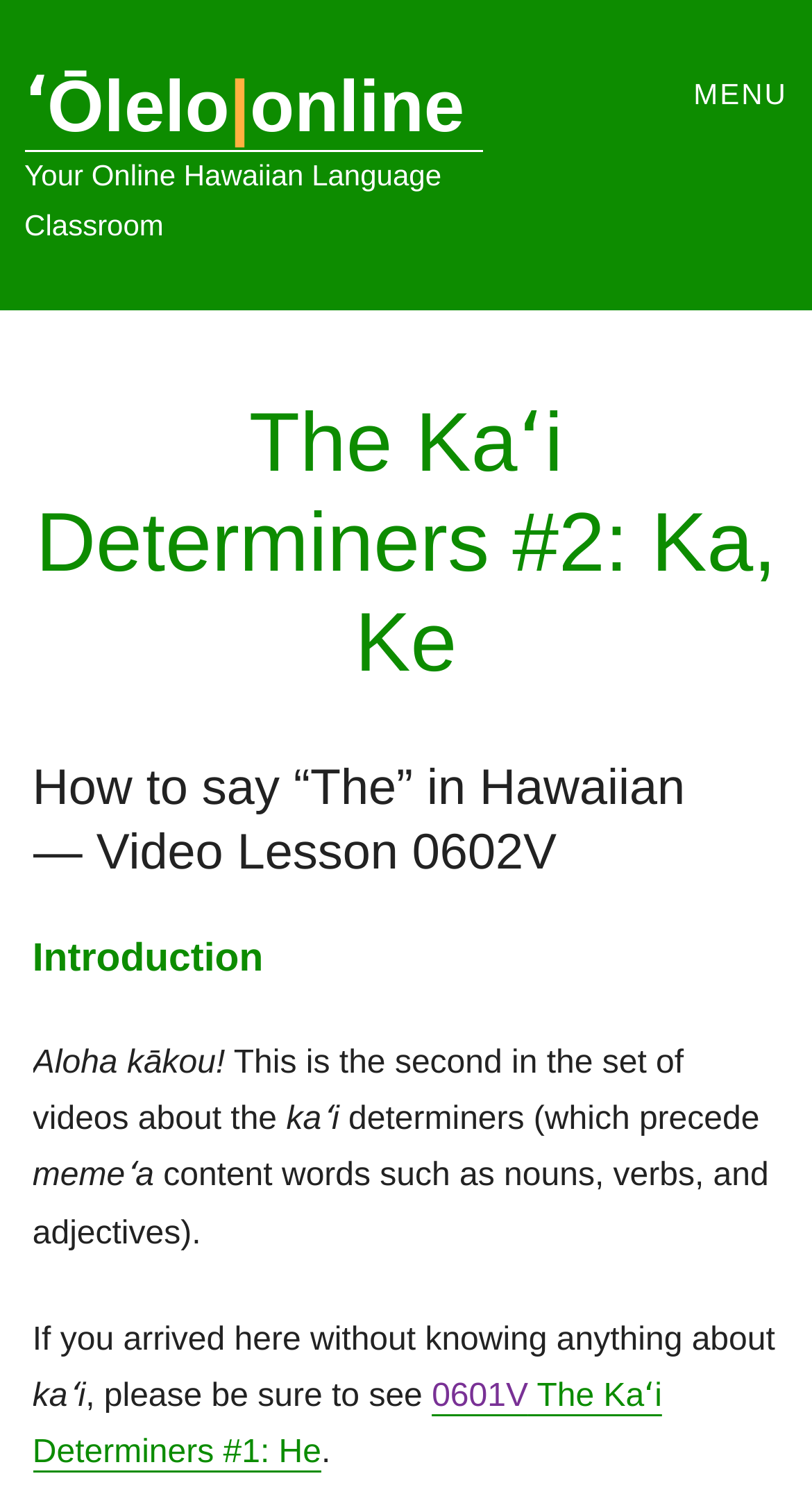What is the topic of the video lesson 0602V?
Using the image as a reference, give an elaborate response to the question.

I found the answer by looking at the heading element with the bounding box coordinates [0.04, 0.503, 0.96, 0.59], which contains the text 'How to say “The” in Hawaiian — Video Lesson 0602V'.